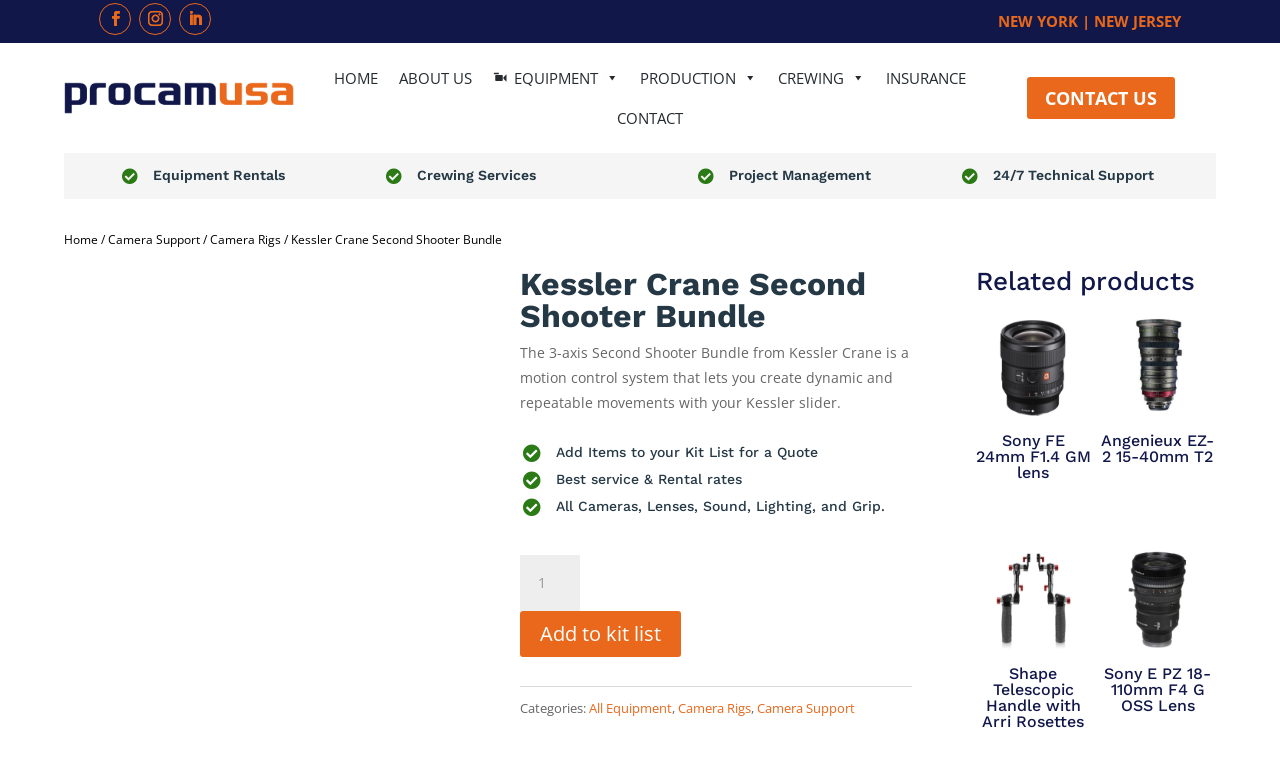Find the bounding box coordinates of the clickable area required to complete the following action: "Click the 'HOME' link".

[0.245, 0.075, 0.295, 0.126]